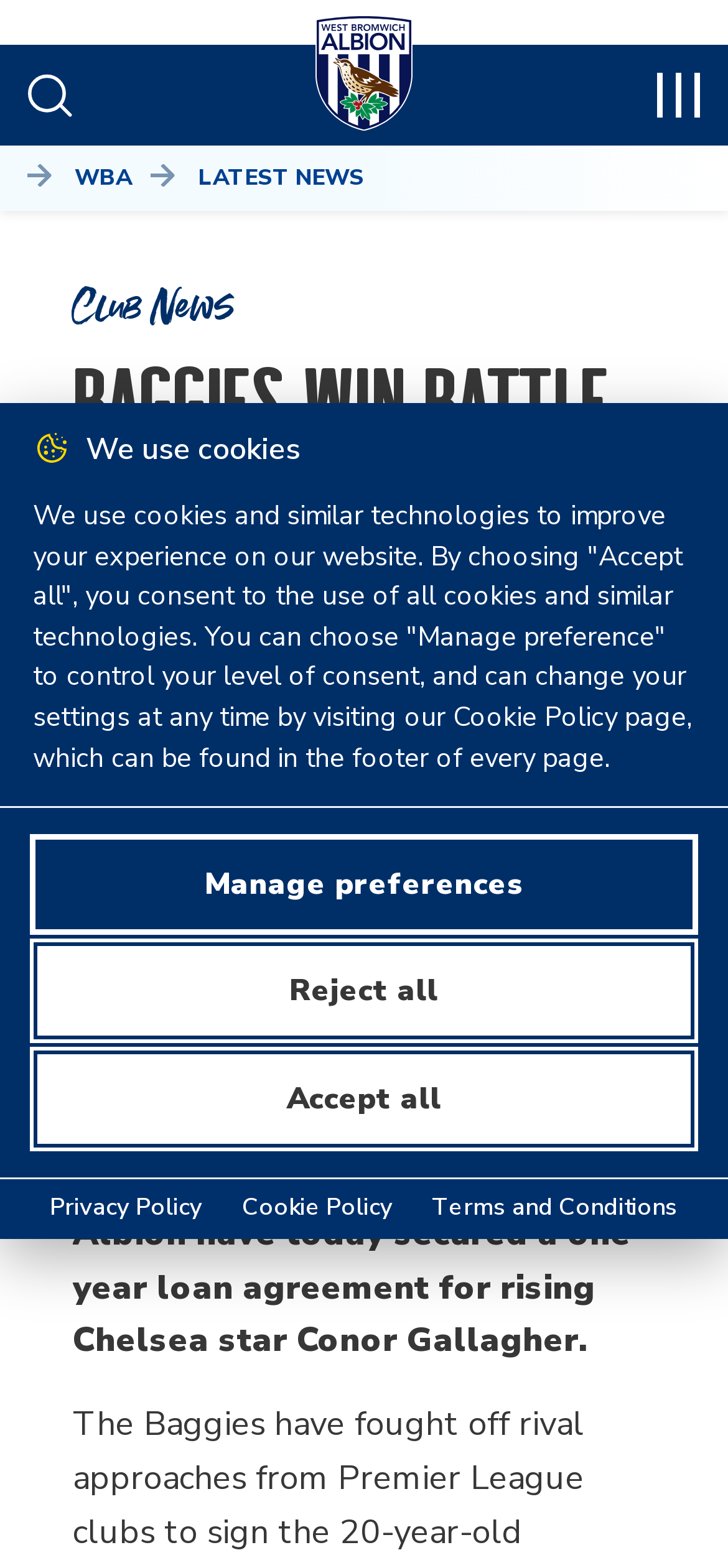Locate the bounding box coordinates of the element you need to click to accomplish the task described by this instruction: "View latest news".

[0.19, 0.104, 0.5, 0.123]